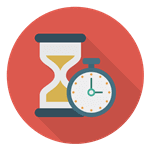What is the significance of the stopwatch?
Please give a detailed and thorough answer to the question, covering all relevant points.

The stopwatch in the graphic signifies the importance of precise timing, which is often felt in academic pursuits, particularly in thesis writing. It highlights the urgency and need for timely completion of tasks.